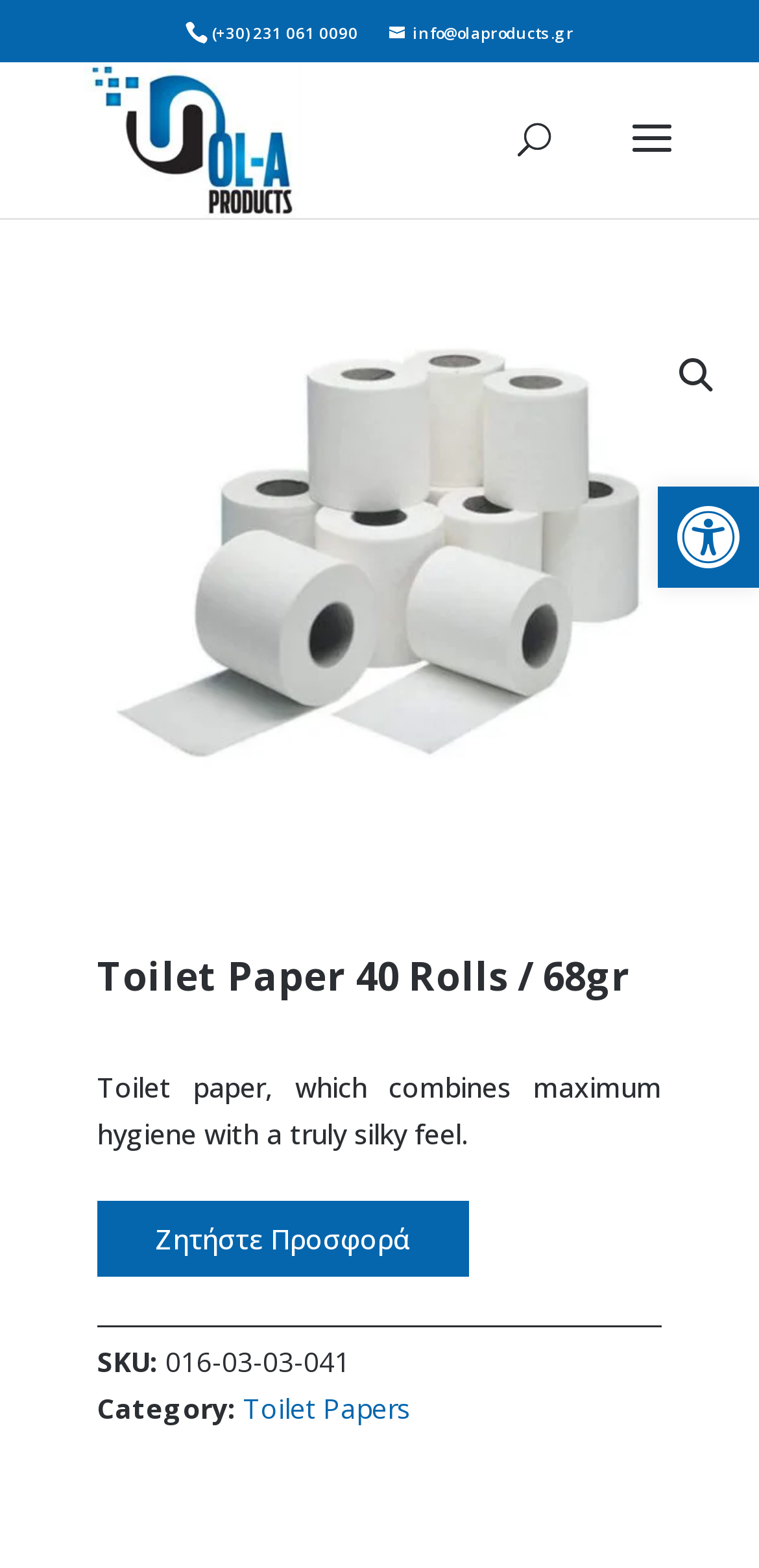Please determine the main heading text of this webpage.

Toilet Paper 40 Rolls / 68gr